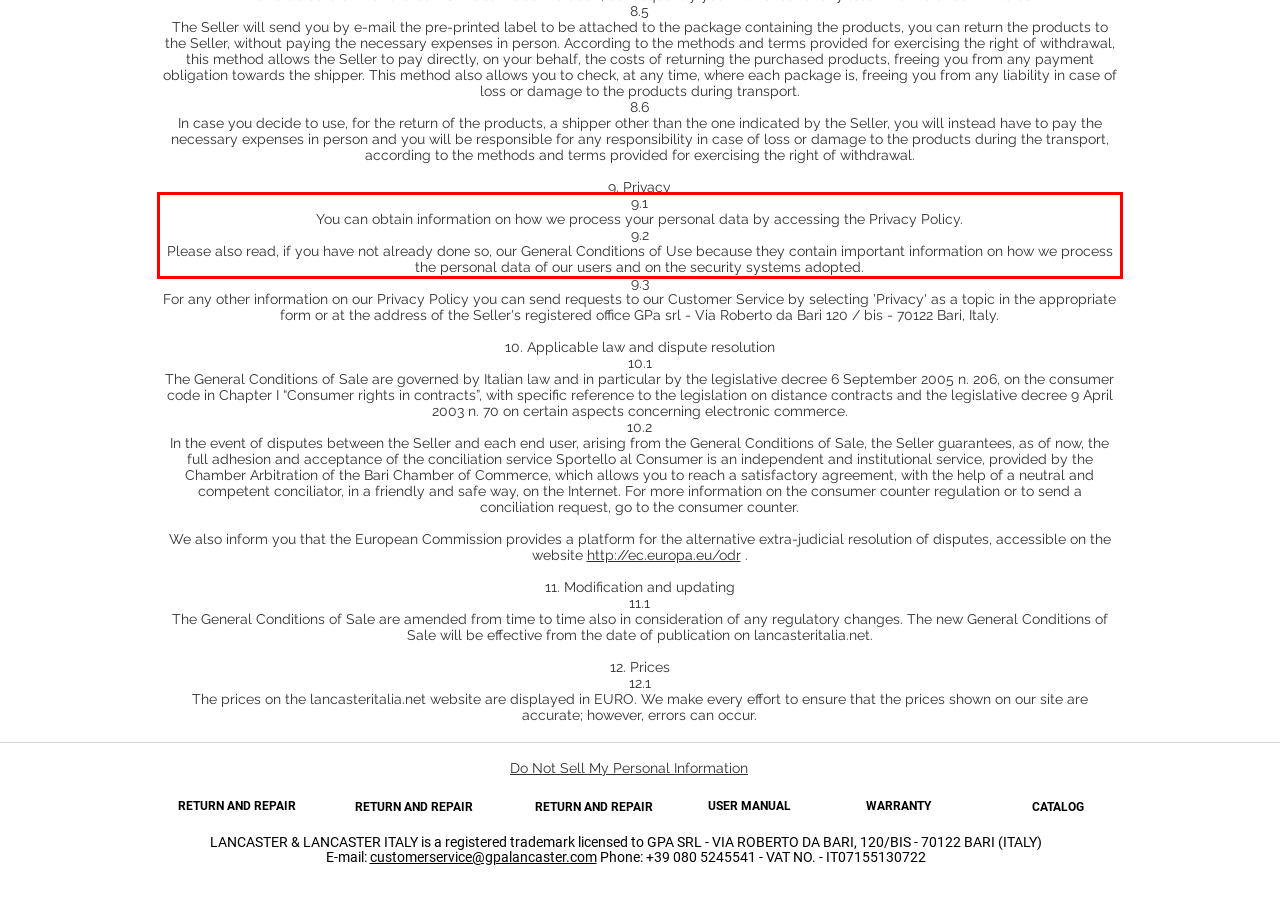Identify the text inside the red bounding box on the provided webpage screenshot by performing OCR.

9.1 You can obtain information on how we process your personal data by accessing the Privacy Policy. 9.2 Please also read, if you have not already done so, our General Conditions of Use because they contain important information on how we process the personal data of our users and on the security systems adopted.